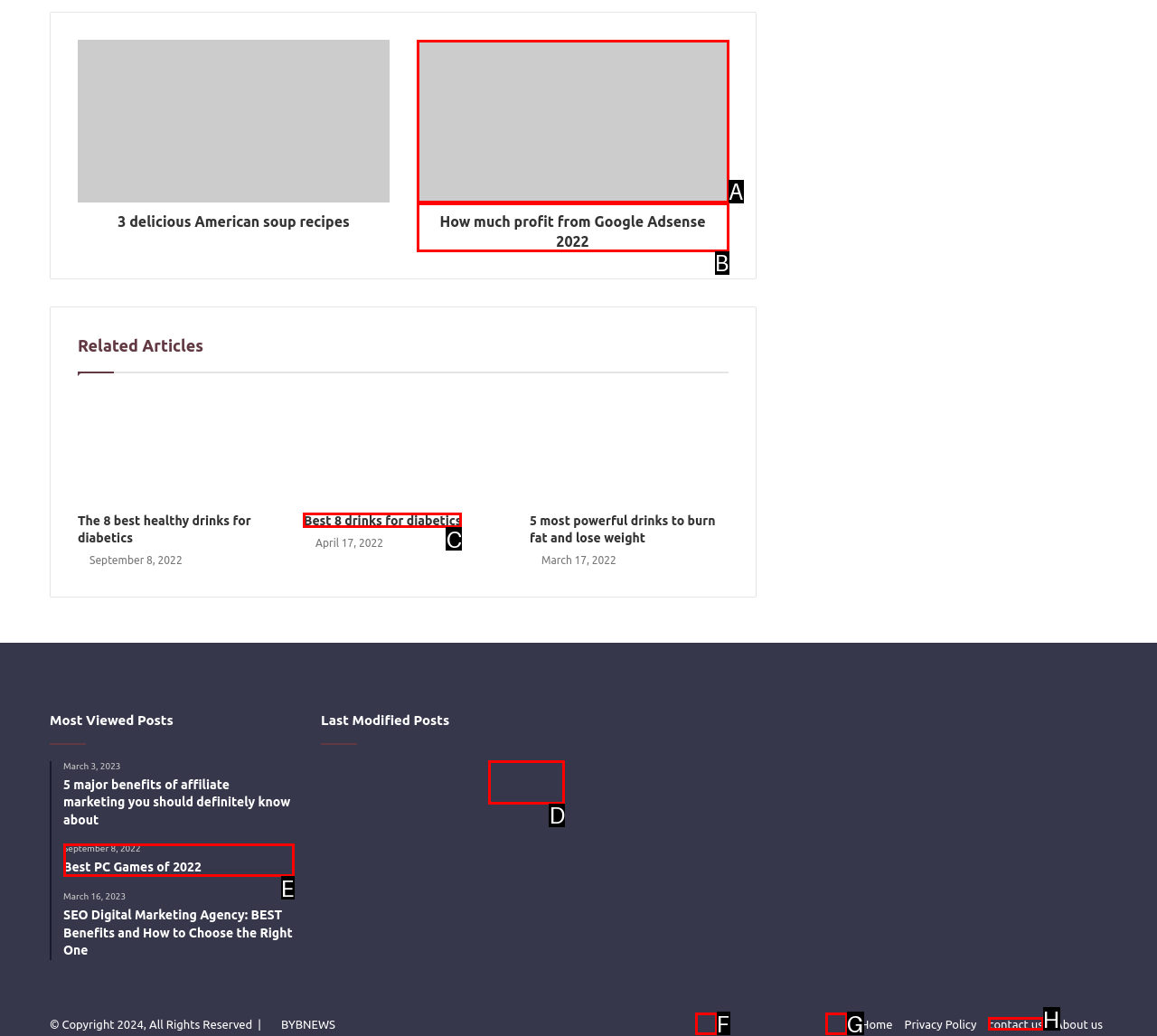Please provide the letter of the UI element that best fits the following description: contact us
Respond with the letter from the given choices only.

H